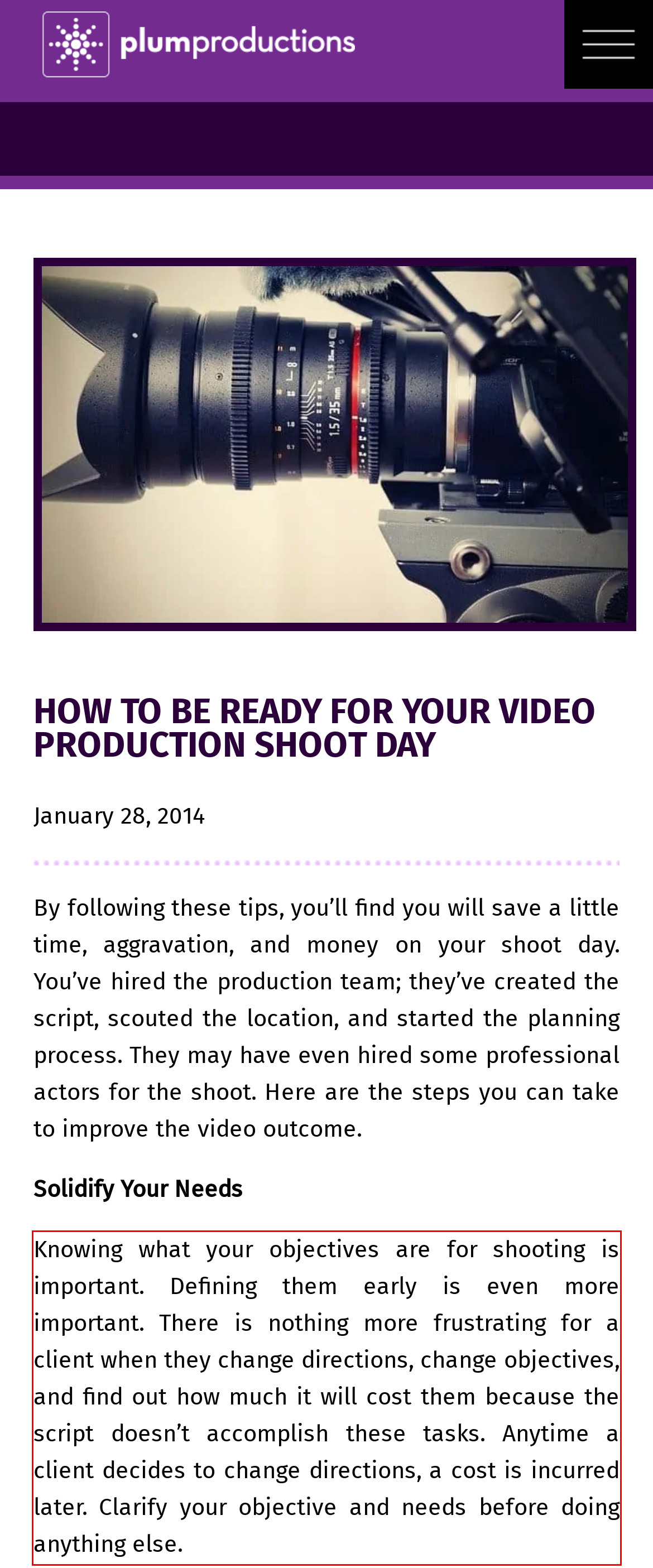Please take the screenshot of the webpage, find the red bounding box, and generate the text content that is within this red bounding box.

Knowing what your objectives are for shooting is important. Defining them early is even more important. There is nothing more frustrating for a client when they change directions, change objectives, and find out how much it will cost them because the script doesn’t accomplish these tasks. Anytime a client decides to change directions, a cost is incurred later. Clarify your objective and needs before doing anything else.